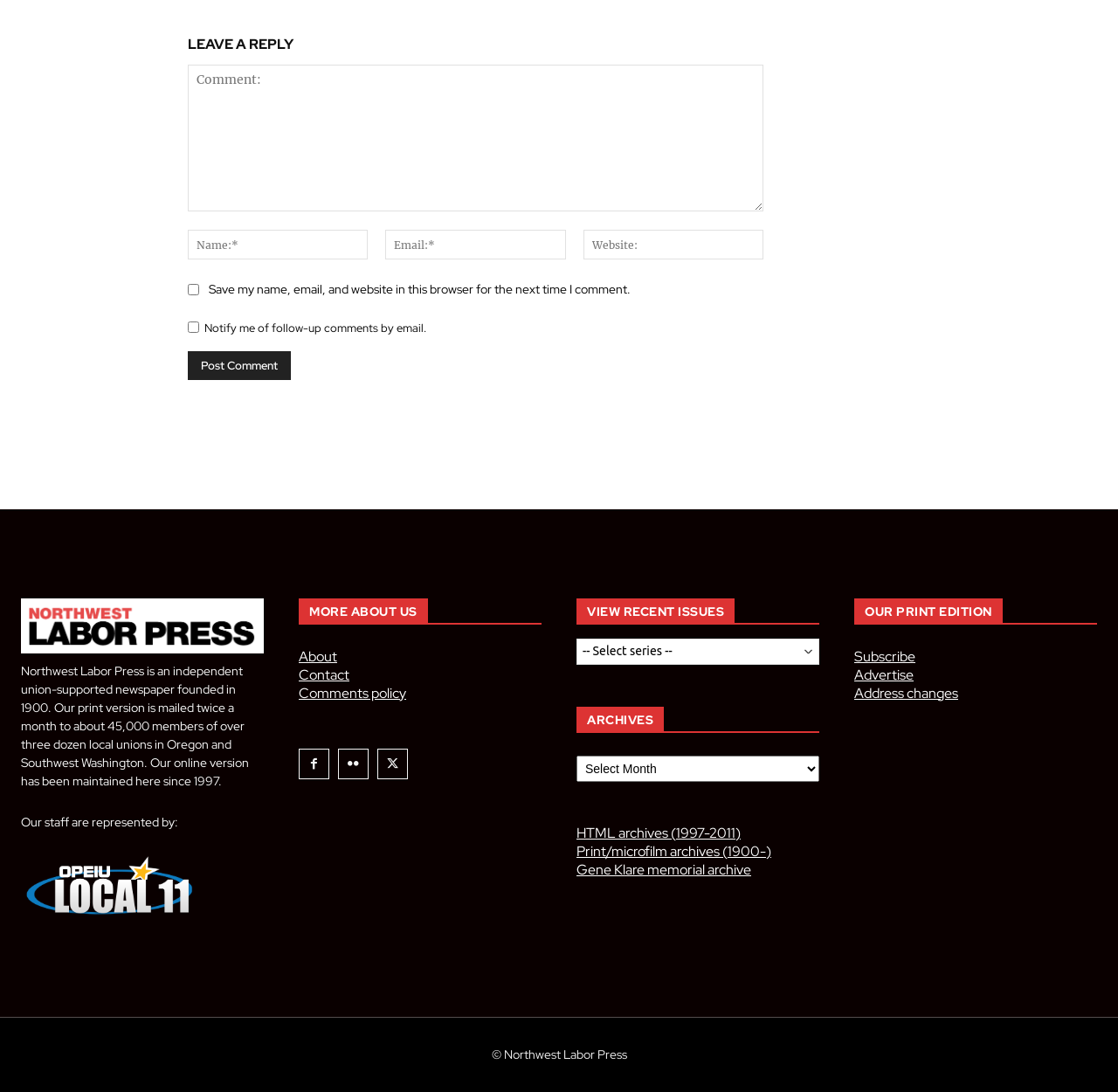Reply to the question with a brief word or phrase: What is the purpose of the 'Post Comment' button?

To submit a comment